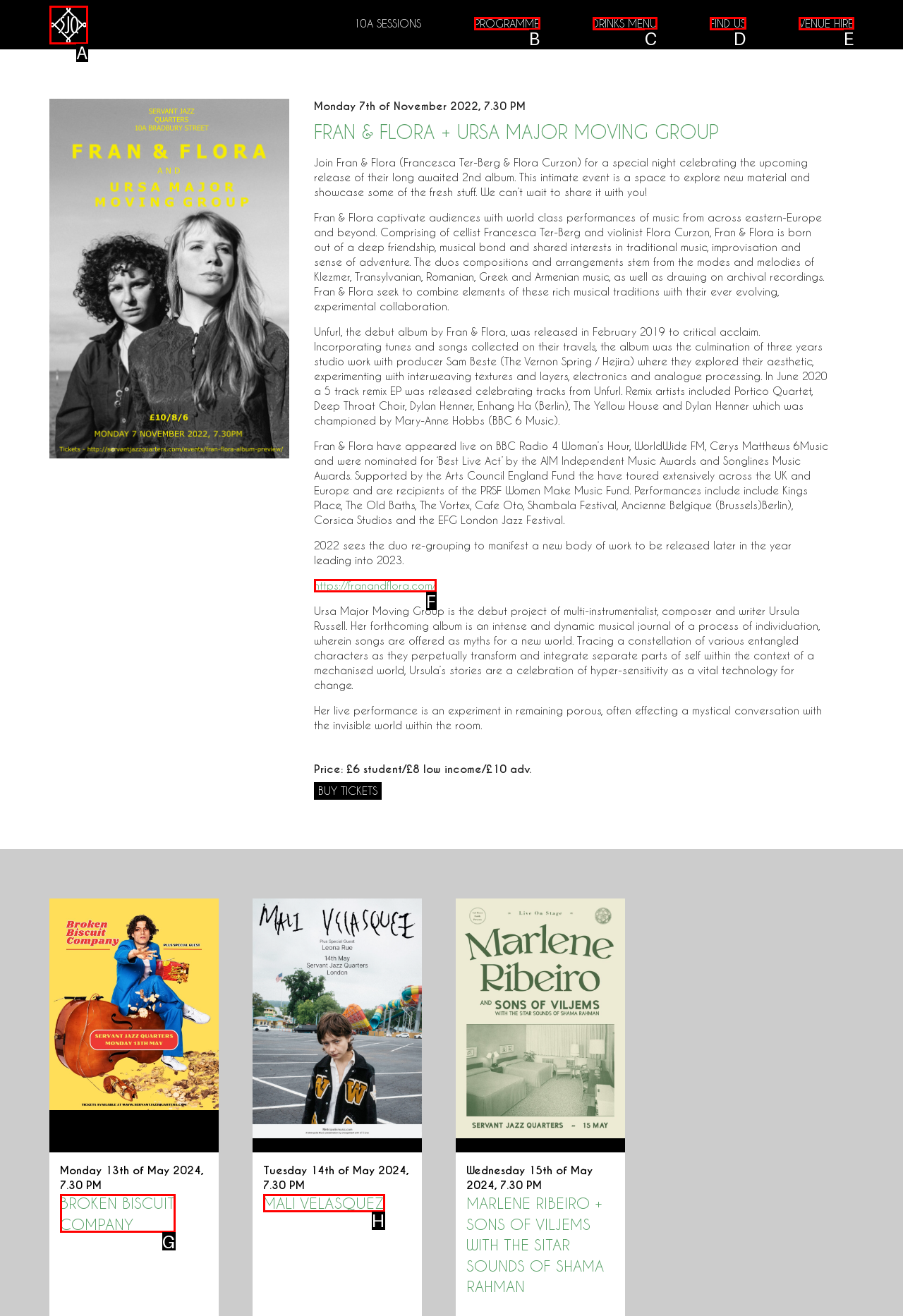Choose the UI element to click on to achieve this task: Click on the Home link. Reply with the letter representing the selected element.

None